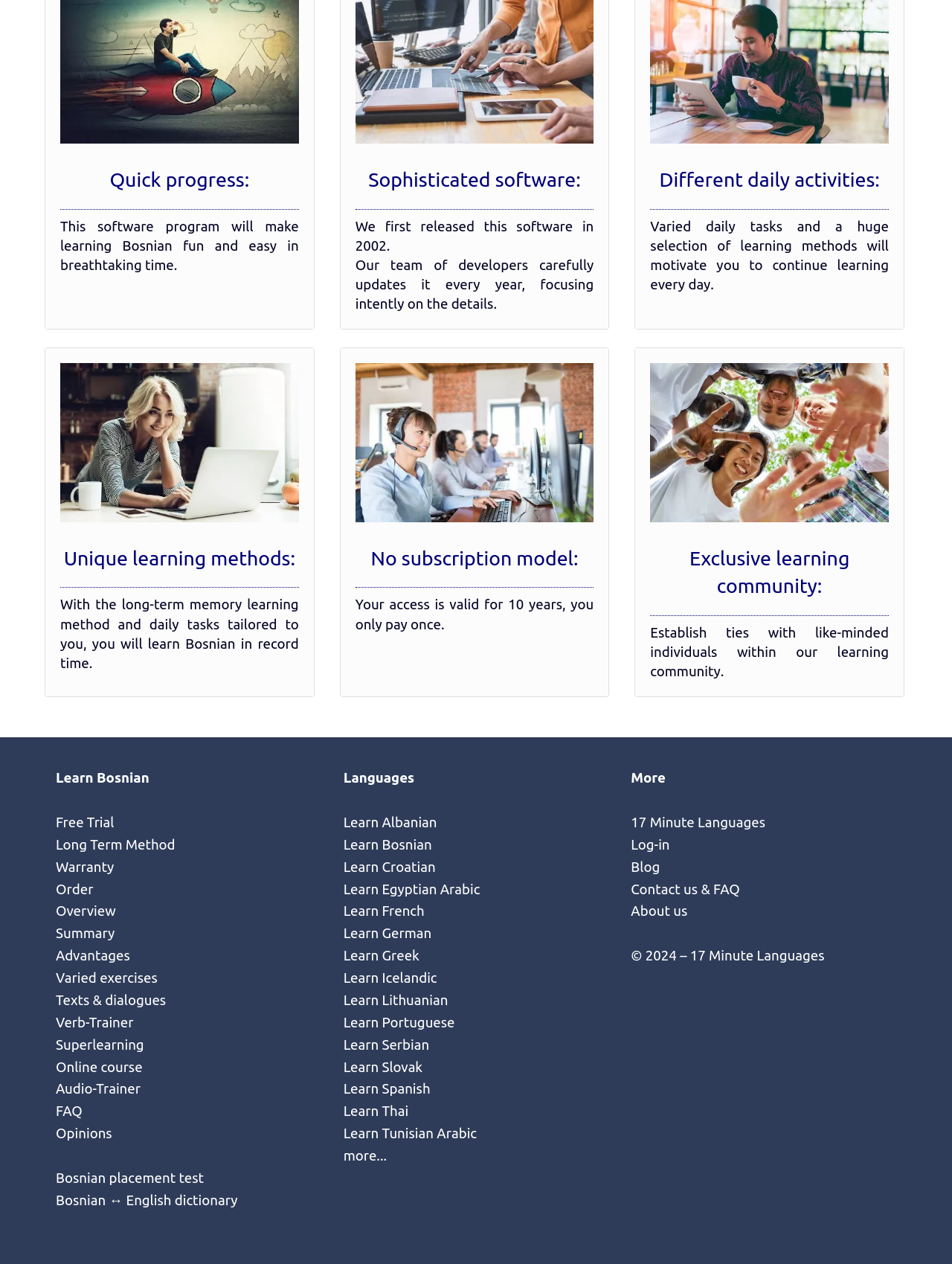Please give the bounding box coordinates of the area that should be clicked to fulfill the following instruction: "Click on 'Learn Bosnian'". The coordinates should be in the format of four float numbers from 0 to 1, i.e., [left, top, right, bottom].

[0.059, 0.609, 0.157, 0.622]